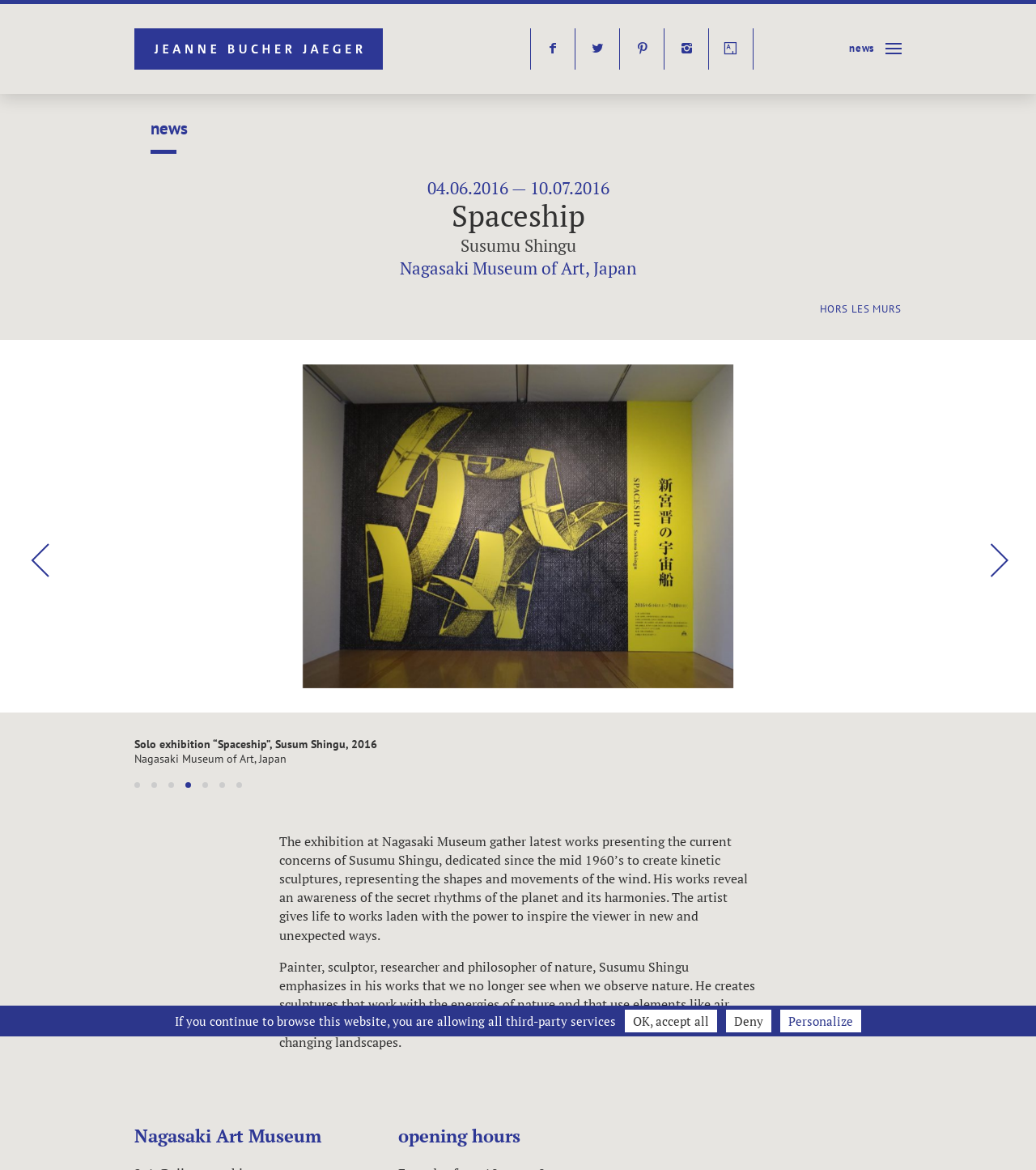What is the name of the artist?
Examine the screenshot and reply with a single word or phrase.

Susumu Shingu